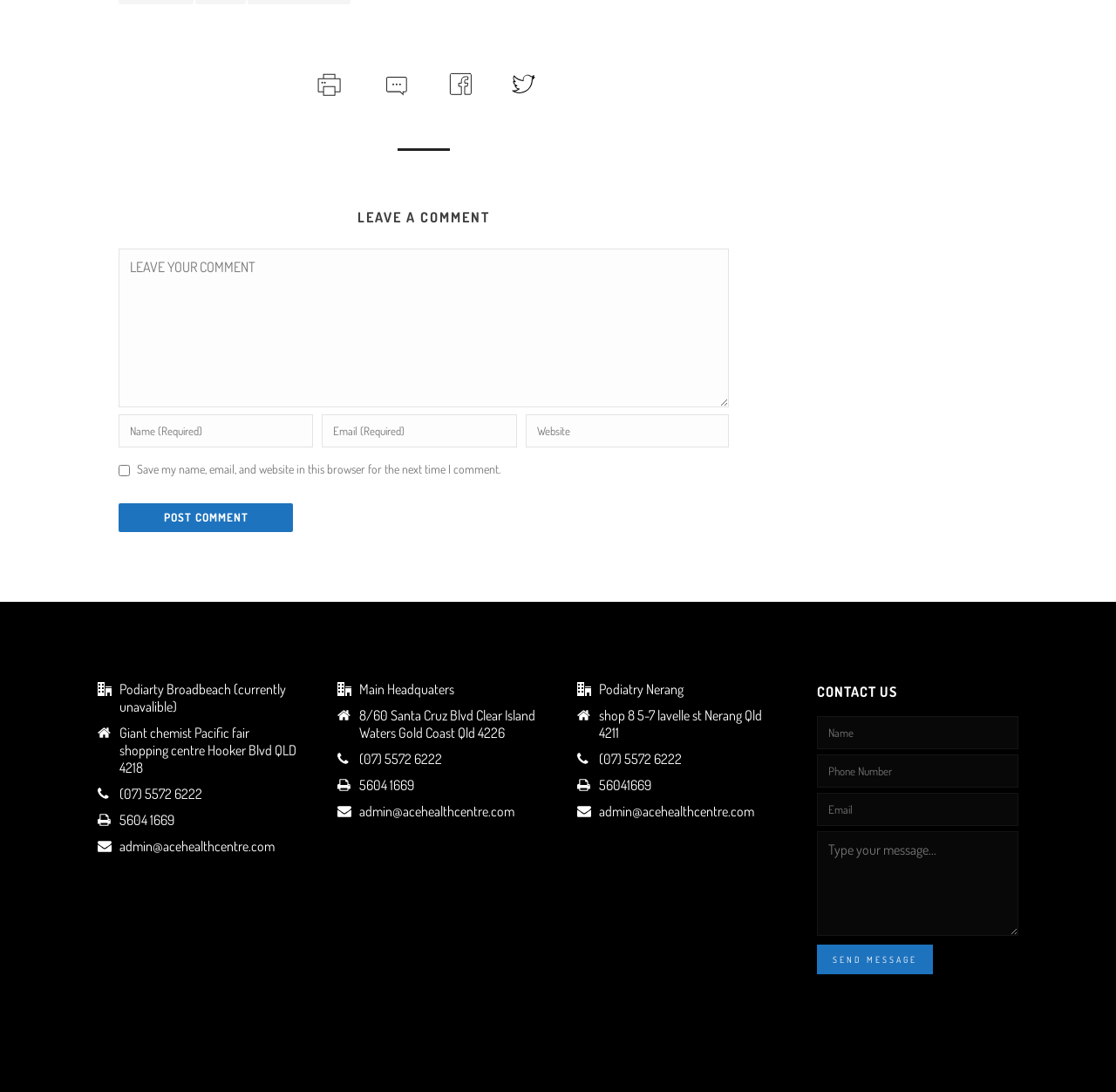Please identify the bounding box coordinates of the clickable area that will allow you to execute the instruction: "Visit Facebook page".

None